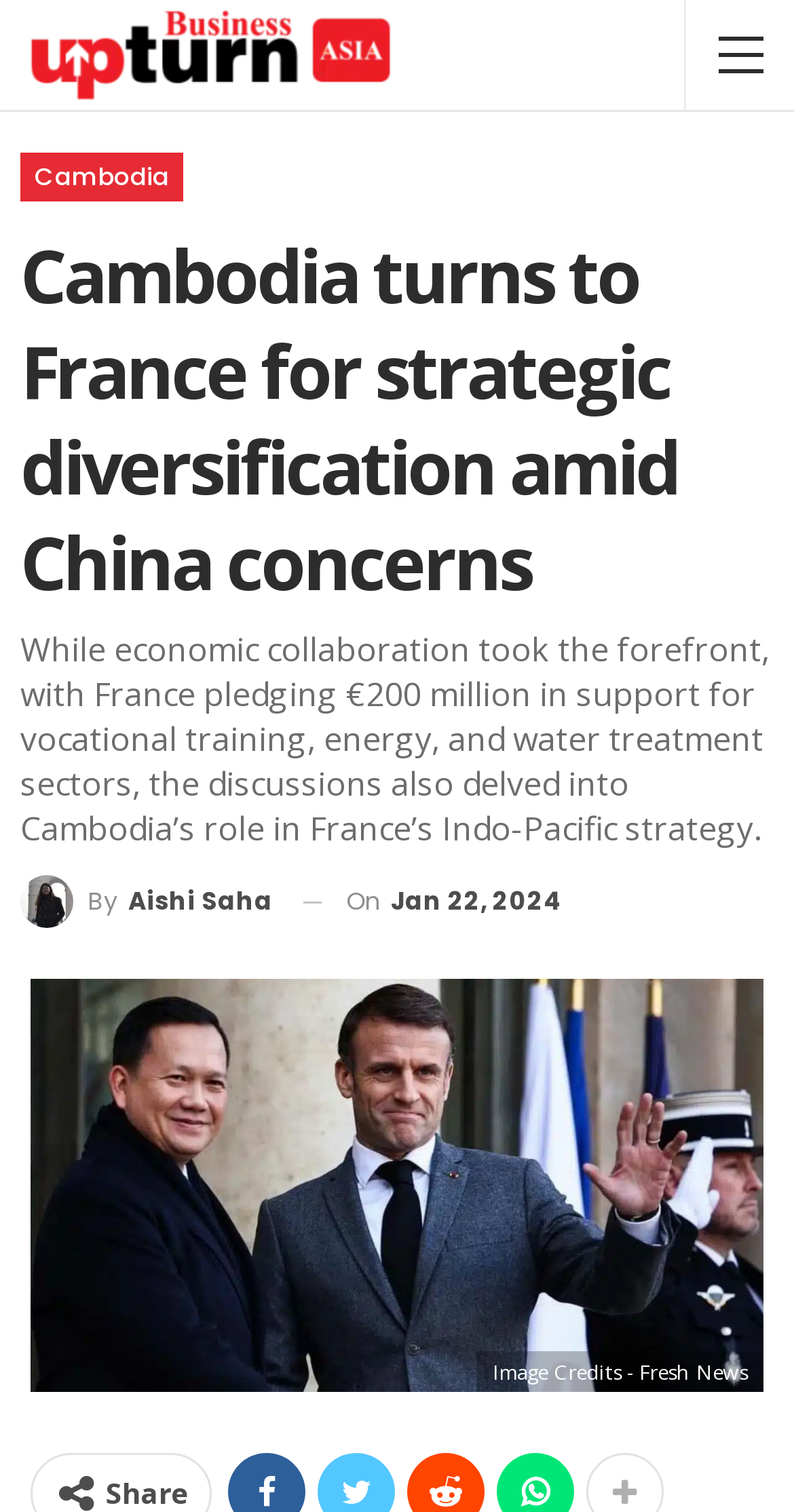Respond to the following query with just one word or a short phrase: 
When was the article published?

Jan 22, 2024